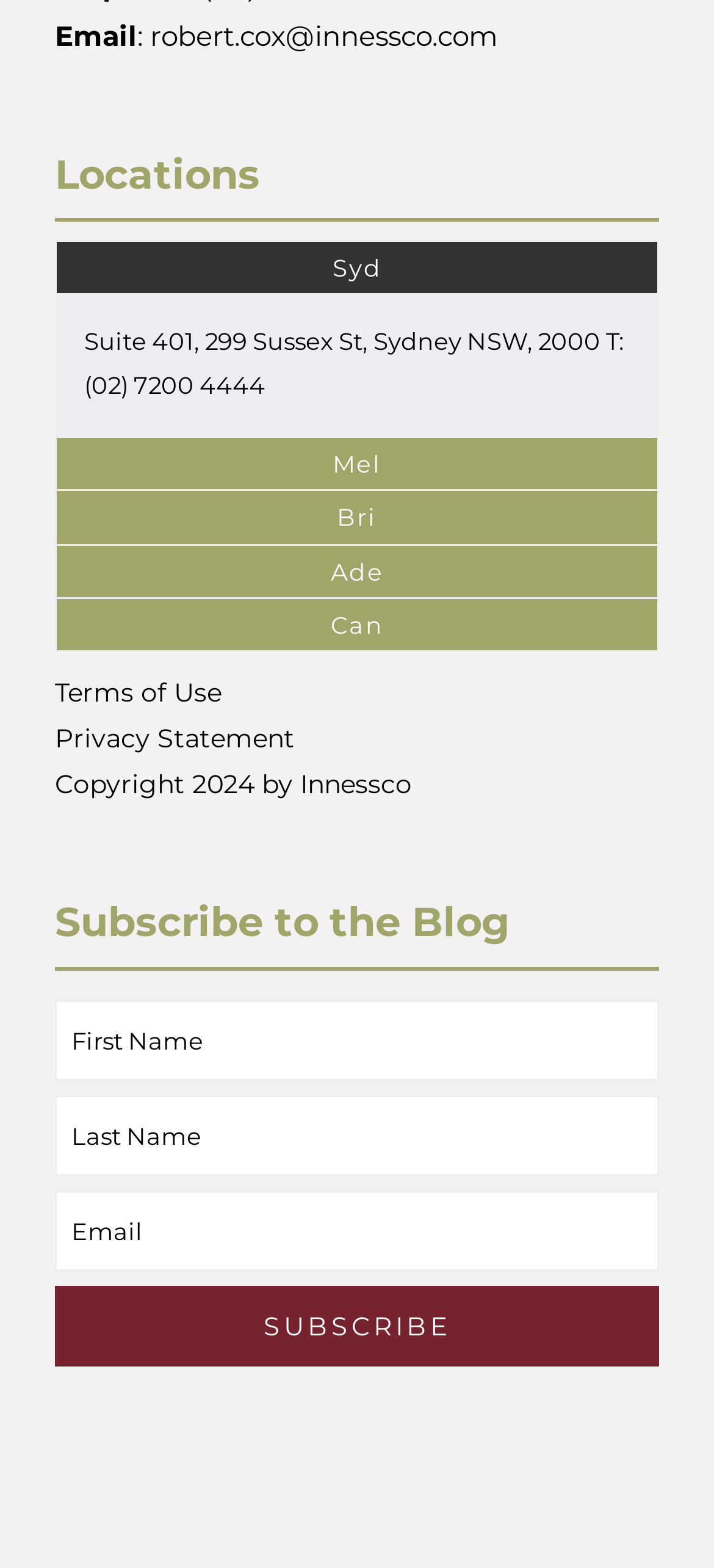Determine the bounding box coordinates of the clickable area required to perform the following instruction: "Select 'Mel' location". The coordinates should be represented as four float numbers between 0 and 1: [left, top, right, bottom].

[0.079, 0.279, 0.921, 0.312]